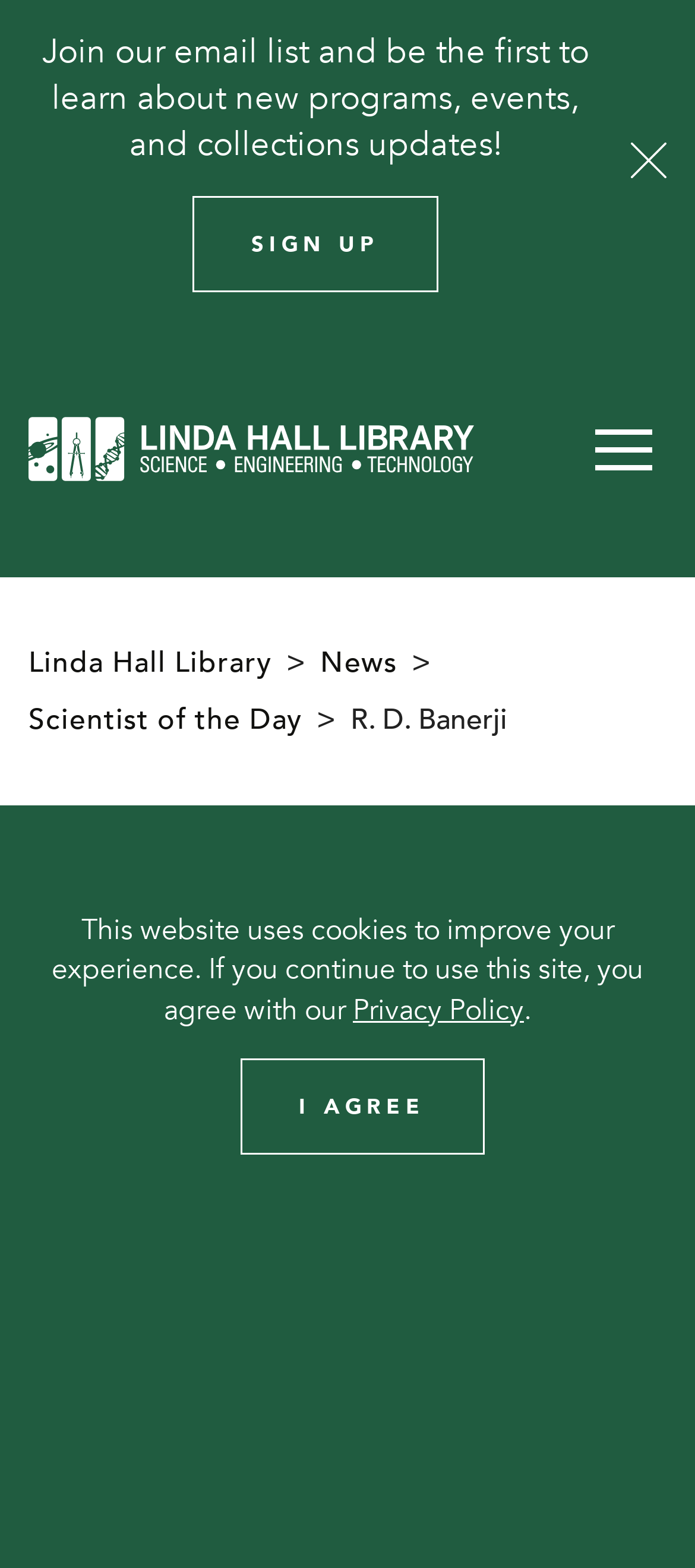Identify and provide the text of the main header on the webpage.

SCIENTIST OF THE DAY - R. D. BANERJI